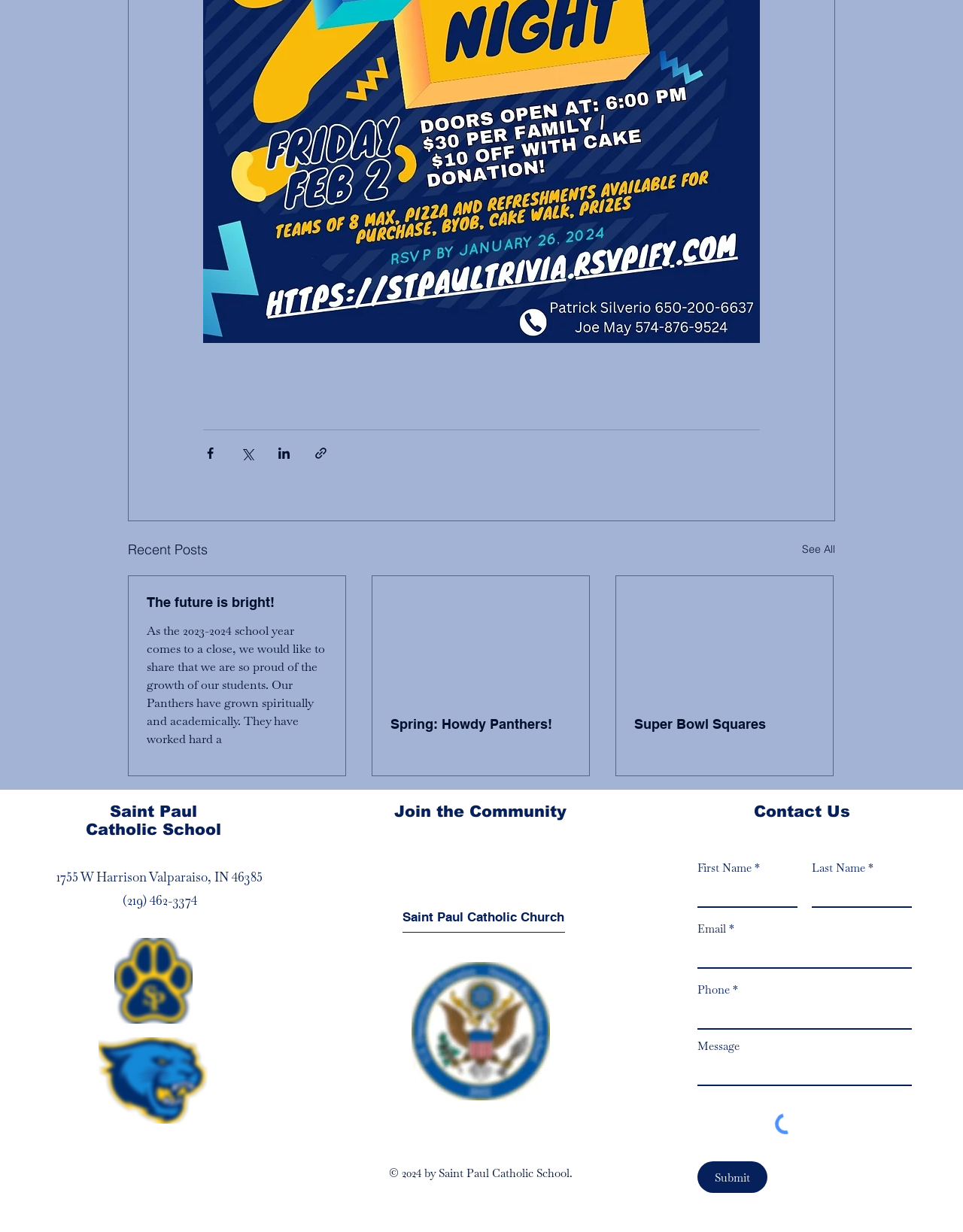Bounding box coordinates should be in the format (top-left x, top-left y, bottom-right x, bottom-right y) and all values should be floating point numbers between 0 and 1. Determine the bounding box coordinate for the UI element described as: aria-label="Instagram"

[0.466, 0.693, 0.483, 0.706]